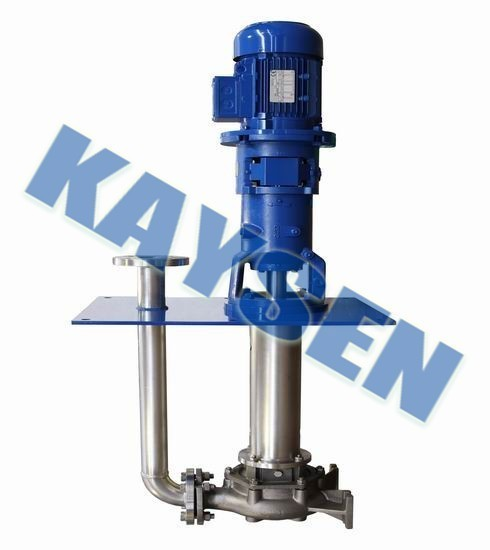What type of impeller is used in this pump?
Look at the screenshot and respond with one word or a short phrase.

semi-open